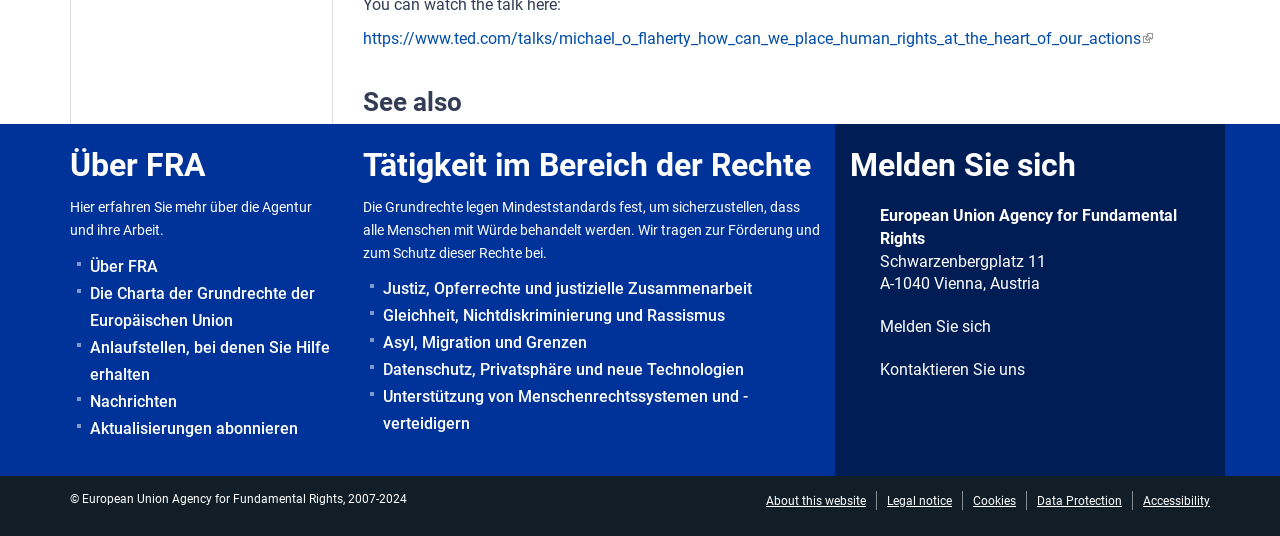Locate the bounding box coordinates of the clickable area to execute the instruction: "Get help from the Agency". Provide the coordinates as four float numbers between 0 and 1, represented as [left, top, right, bottom].

[0.059, 0.622, 0.26, 0.723]